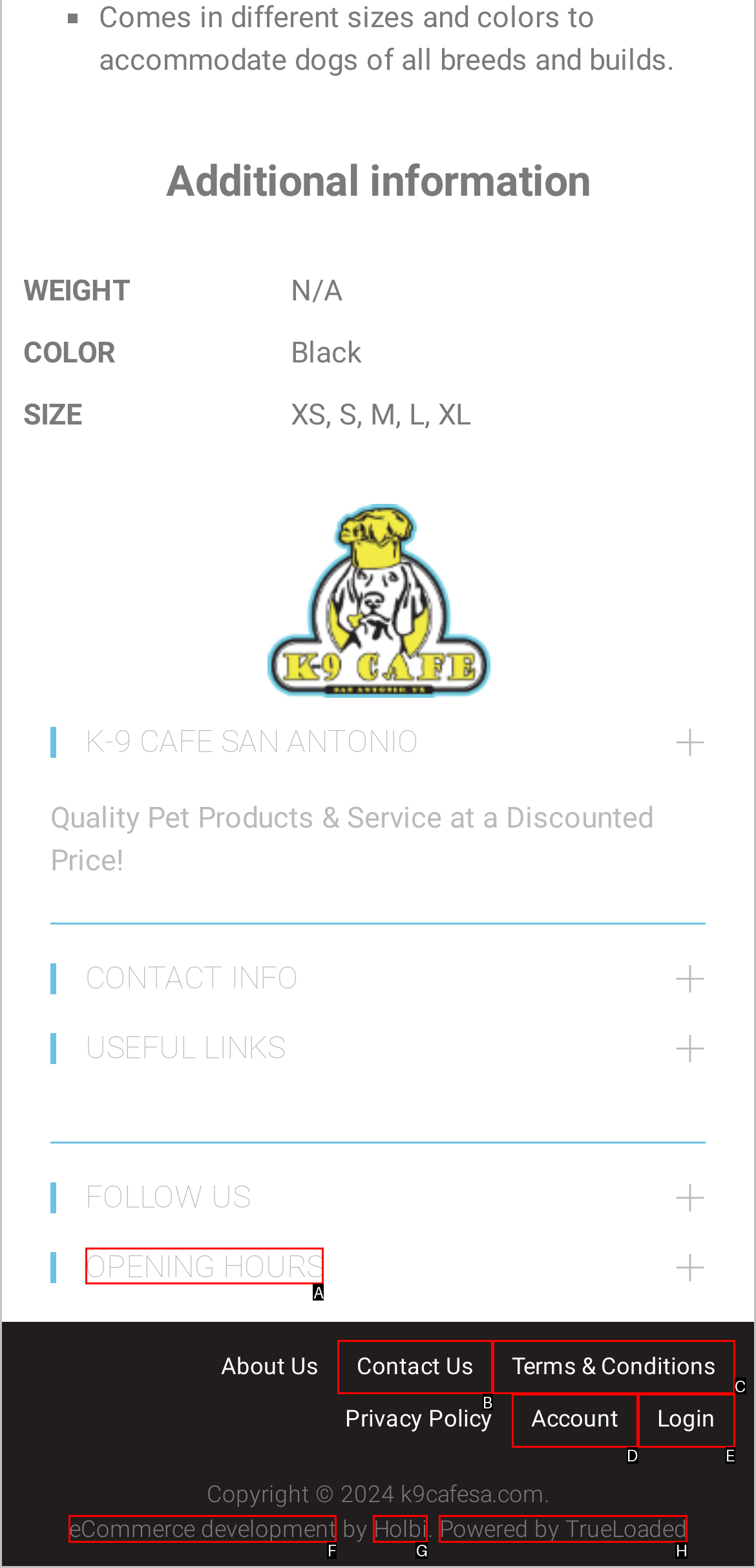Which option should be clicked to execute the task: Check 'OPENING HOURS'?
Reply with the letter of the chosen option.

A